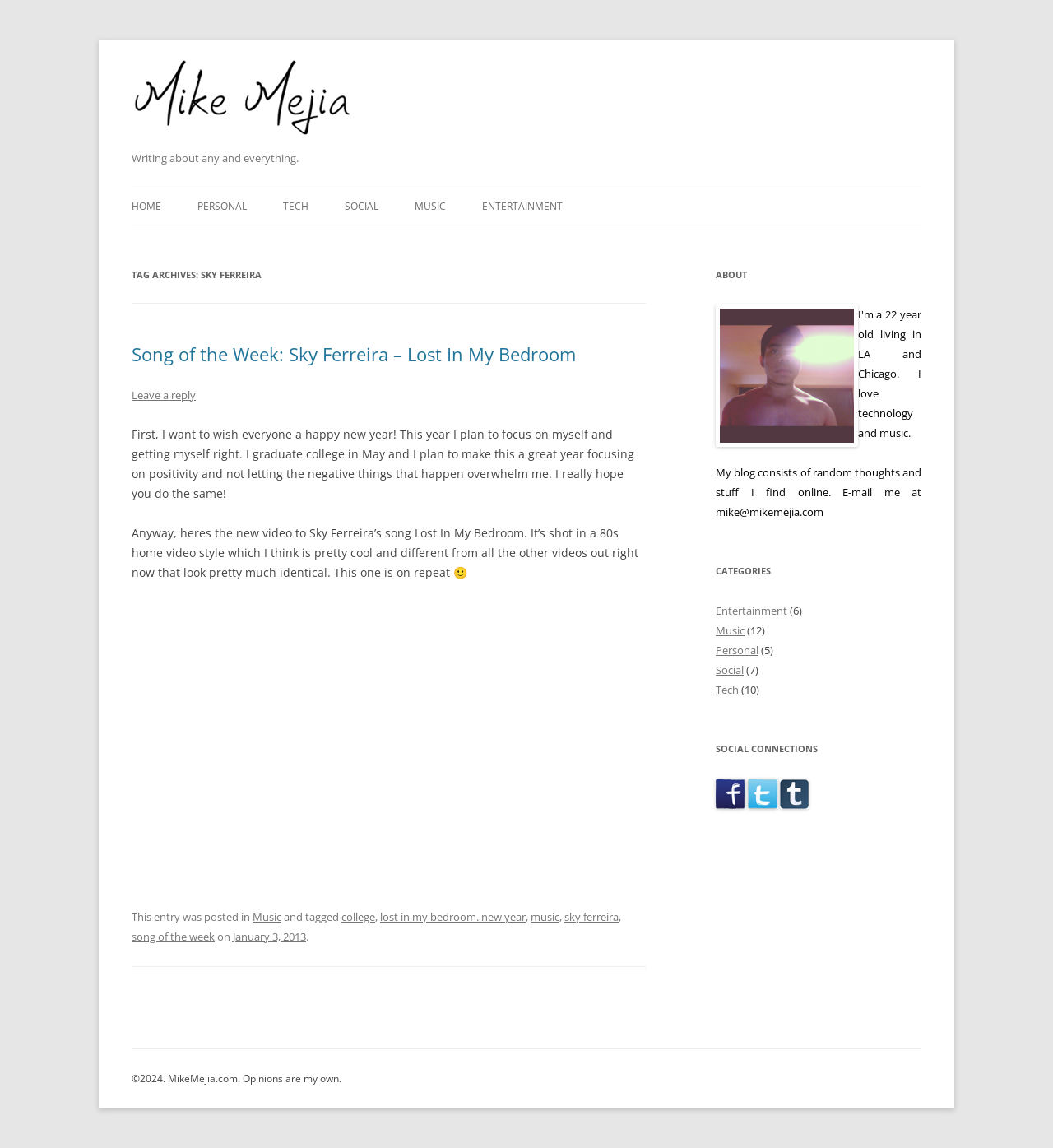Using a single word or phrase, answer the following question: 
What is the title of the blog post?

Song of the Week: Sky Ferreira – Lost In My Bedroom